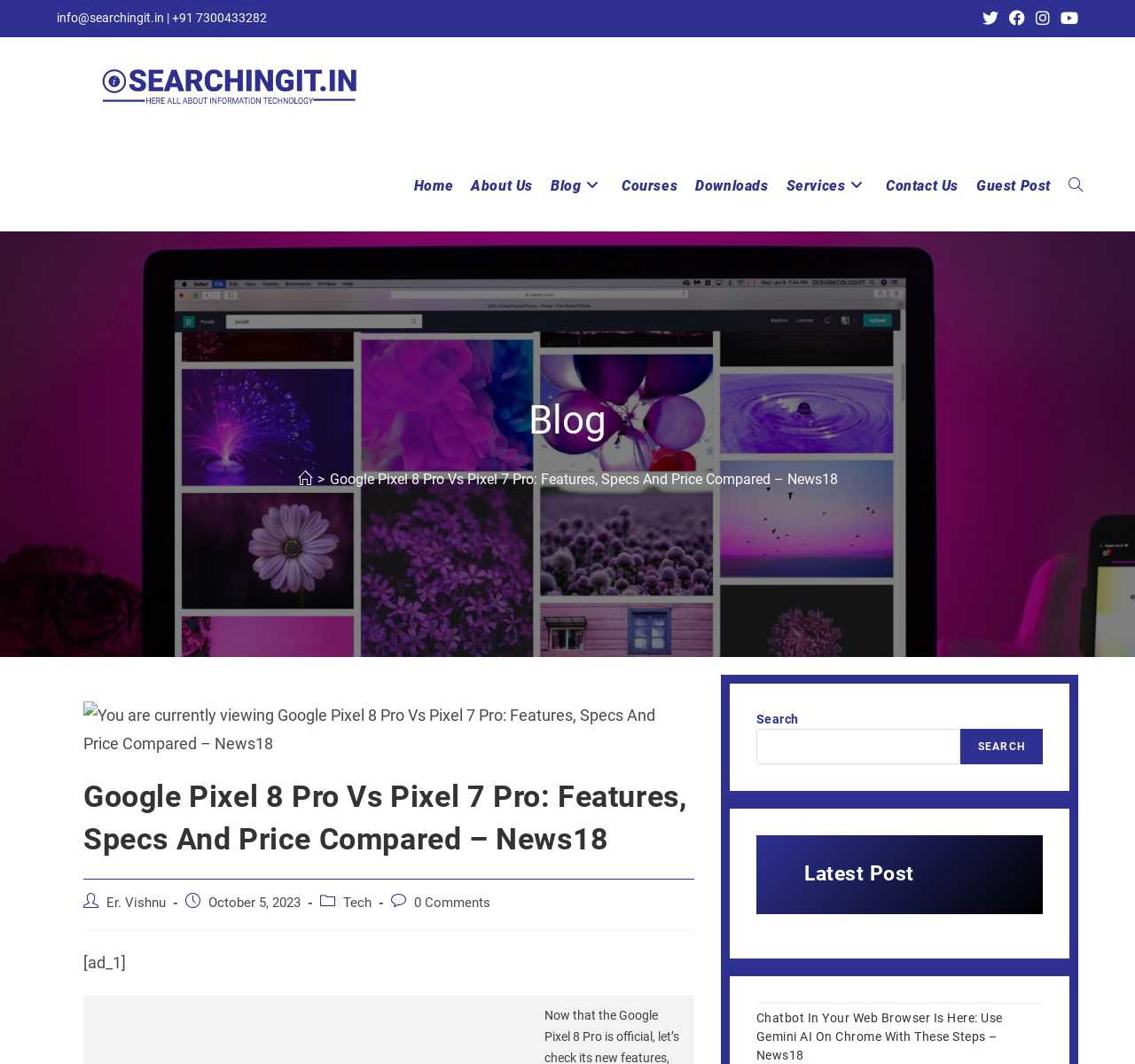Locate the bounding box coordinates of the area that needs to be clicked to fulfill the following instruction: "Read the latest post". The coordinates should be in the format of four float numbers between 0 and 1, namely [left, top, right, bottom].

[0.666, 0.95, 0.883, 0.999]